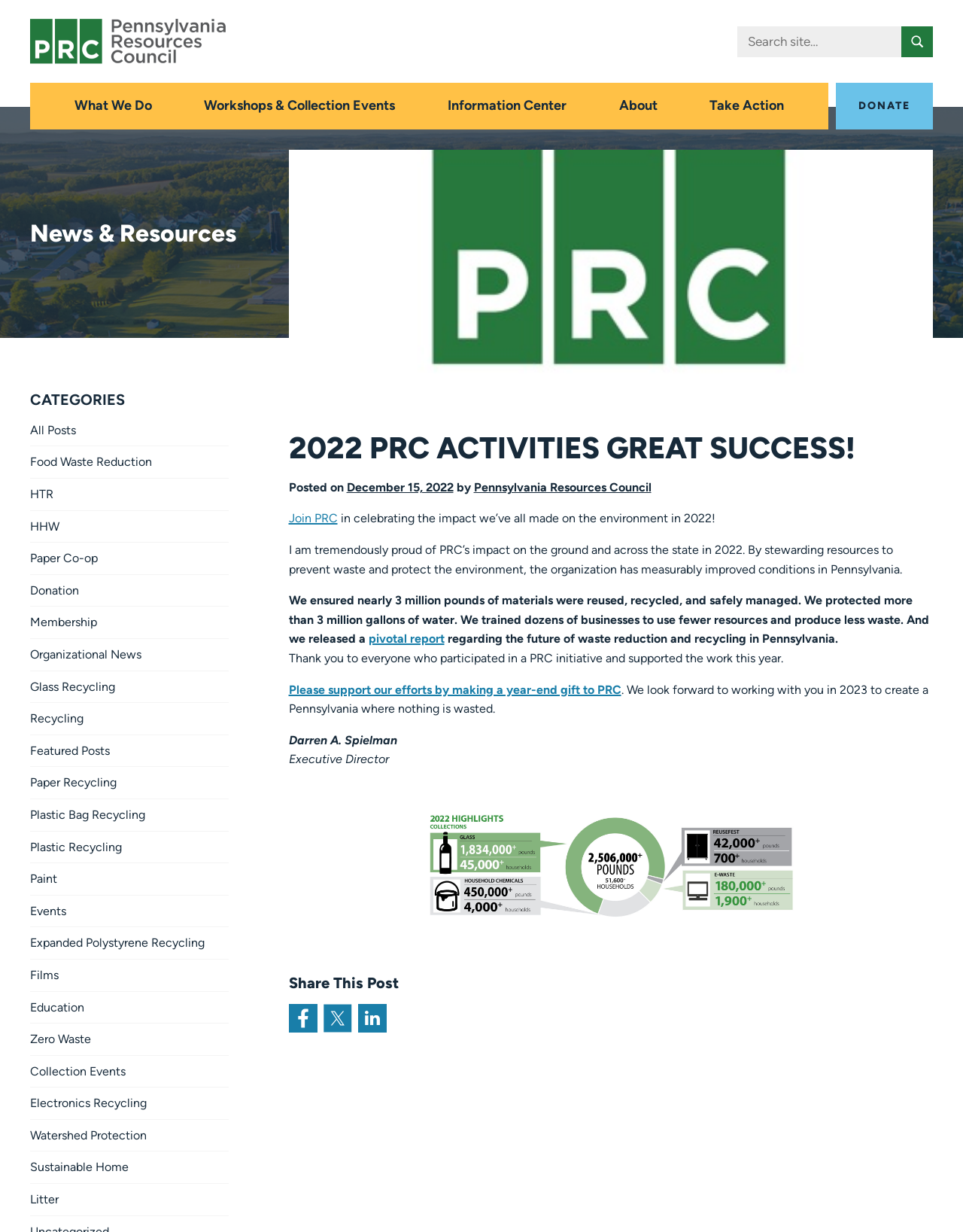Identify the bounding box coordinates of the section that should be clicked to achieve the task described: "Go to PRC Home".

[0.031, 0.015, 0.234, 0.052]